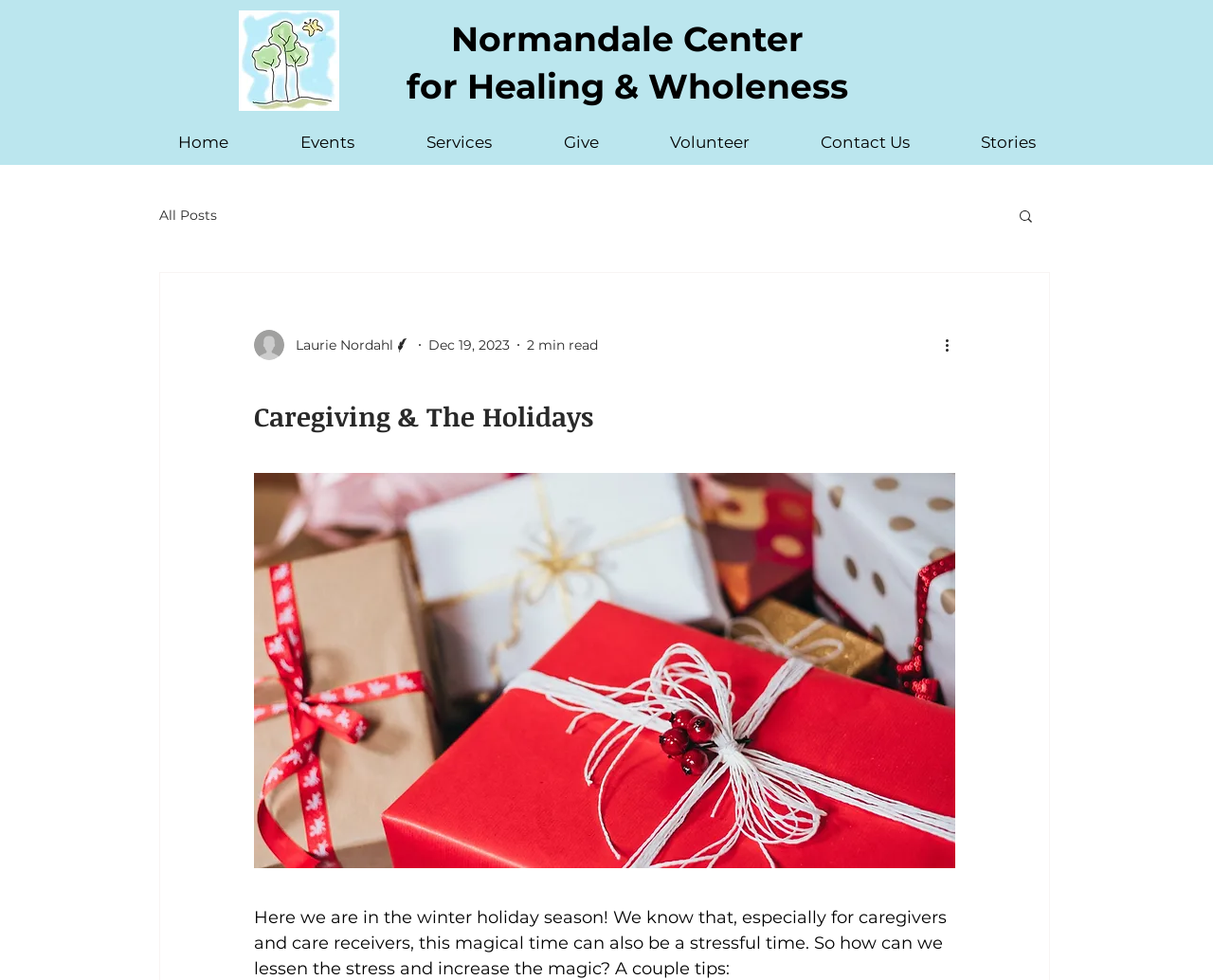Determine the title of the webpage and give its text content.

Normandale Center
for Healing & Wholeness